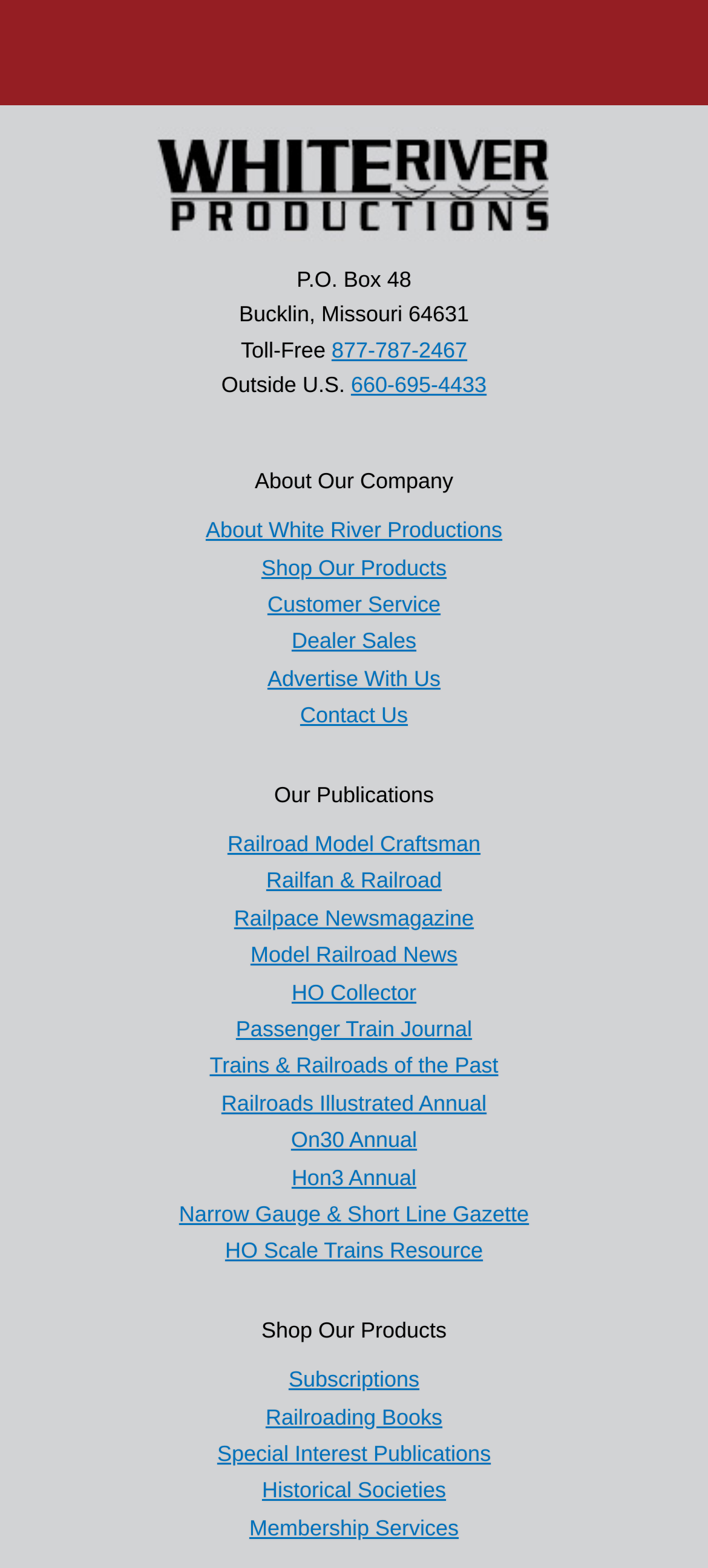Please provide a one-word or phrase answer to the question: 
What is the company's toll-free number?

877-787-2467